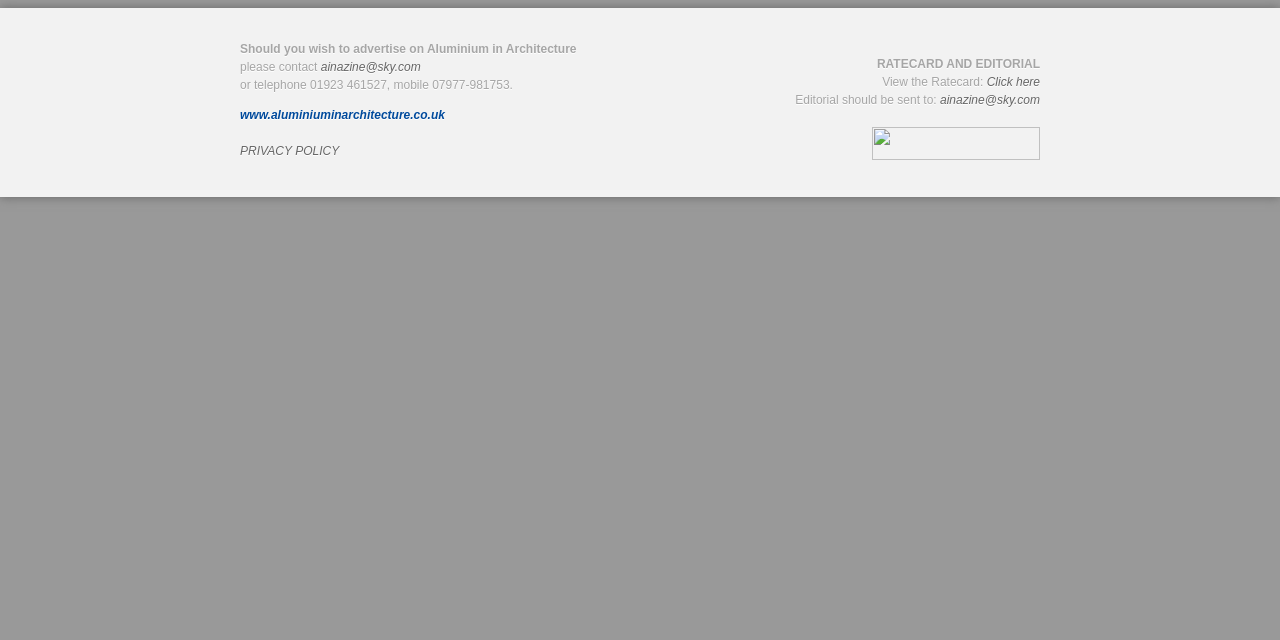Bounding box coordinates are to be given in the format (top-left x, top-left y, bottom-right x, bottom-right y). All values must be floating point numbers between 0 and 1. Provide the bounding box coordinate for the UI element described as: parent_node: RATECARD AND EDITORIAL

[0.681, 0.233, 0.812, 0.255]